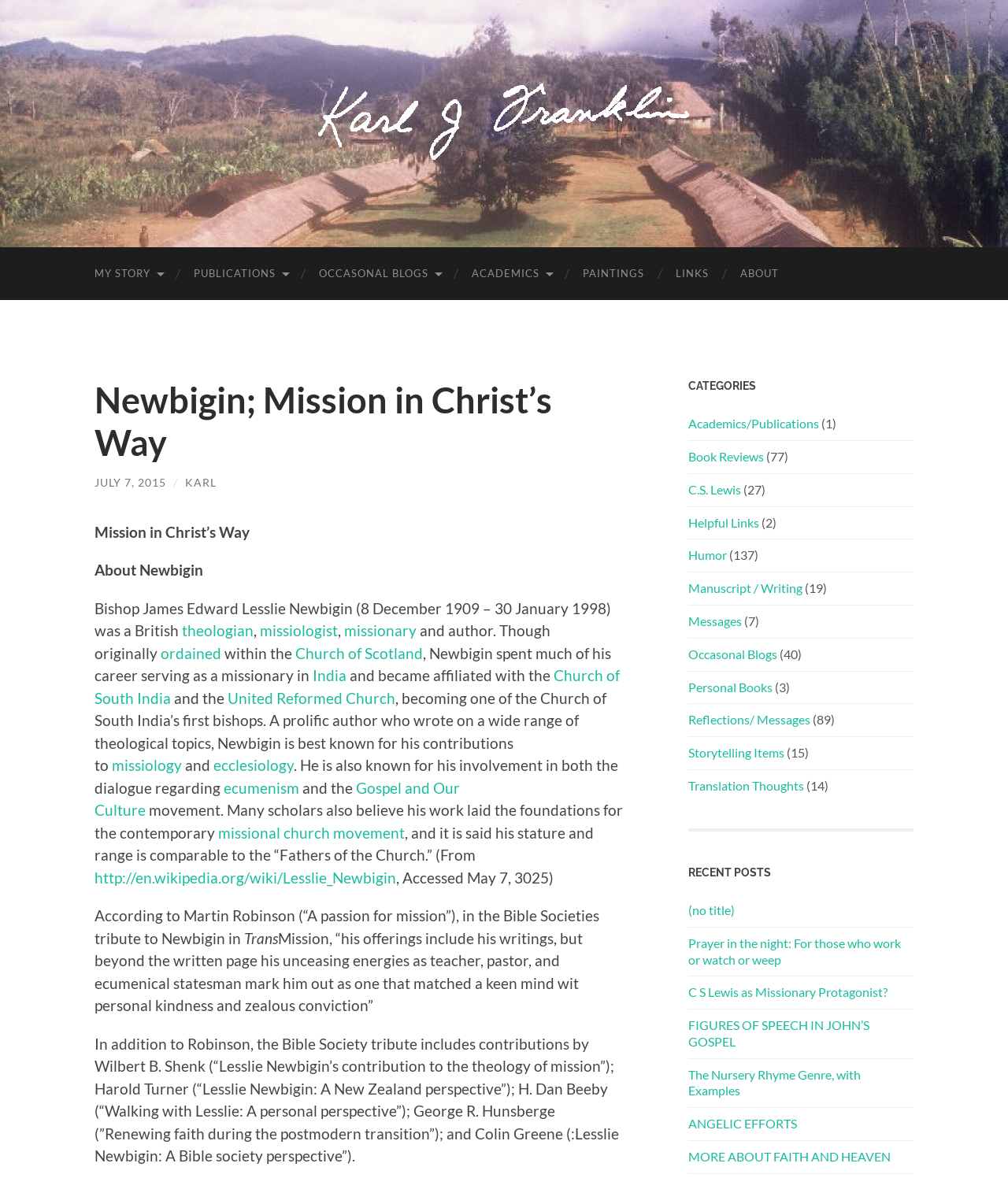Please answer the following query using a single word or phrase: 
What is the profession of the person described on this webpage?

theologian, missiologist, missionary, and author